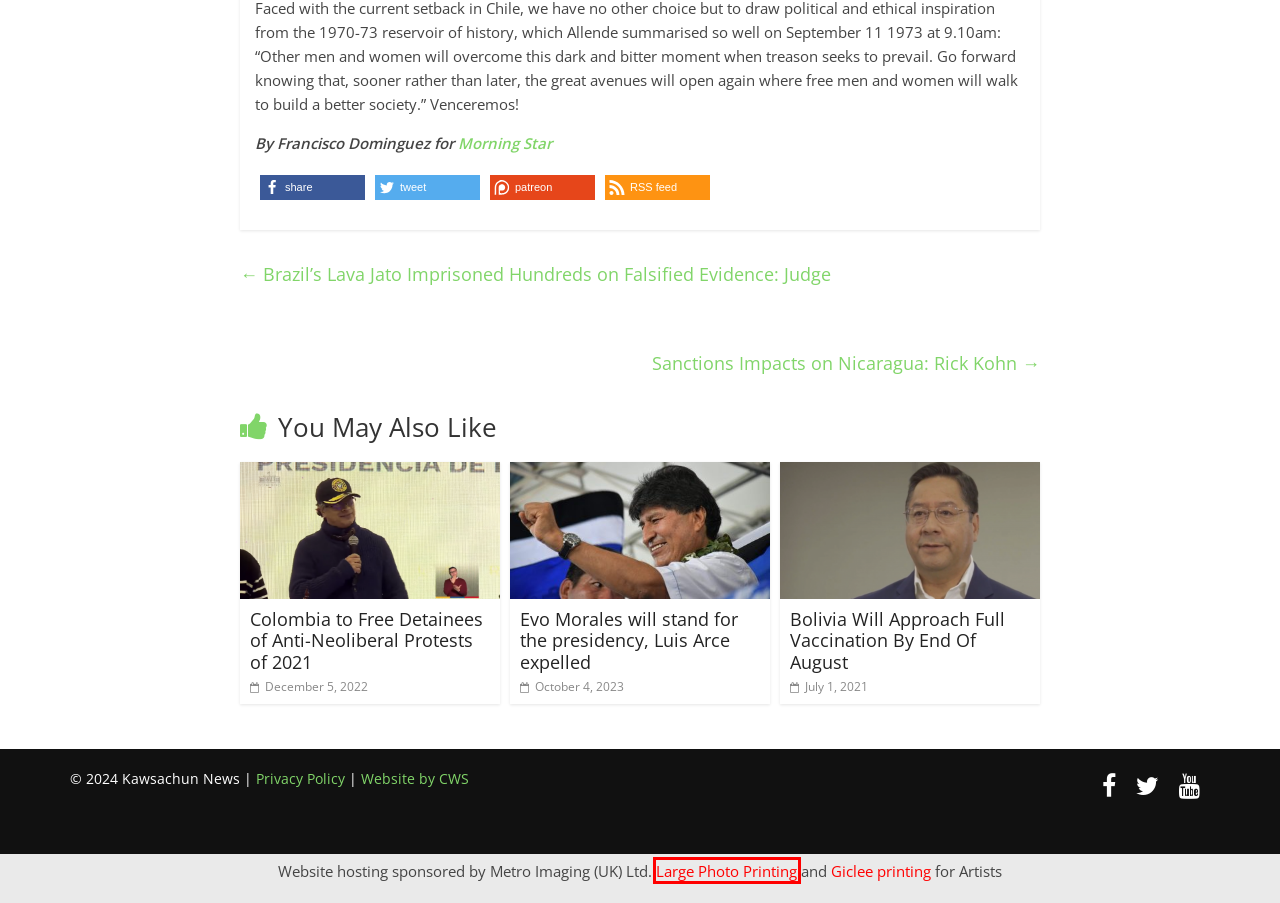Given a screenshot of a webpage with a red bounding box highlighting a UI element, determine which webpage description best matches the new webpage that appears after clicking the highlighted element. Here are the candidates:
A. Giclee Printing | Online or In Lab | Metro Imaging
B. Kawsachun News
C. Pinochet’s coup in Chile – 50 years on  | Morning Star
D. Large Photo Printing | Super Sized Prints | Metro Imaging | London
E. Evo Morales will stand for the presidency, Luis Arce expelled - Kawsachun News
F. Brazil's Lava Jato Imprisoned Hundreds on Falsified Evidence: Judge - Kawsachun News
G. Colombia to Free Detainees of Anti-Neoliberal Protests of 2021 - Kawsachun News
H. Colchester Website Services

D